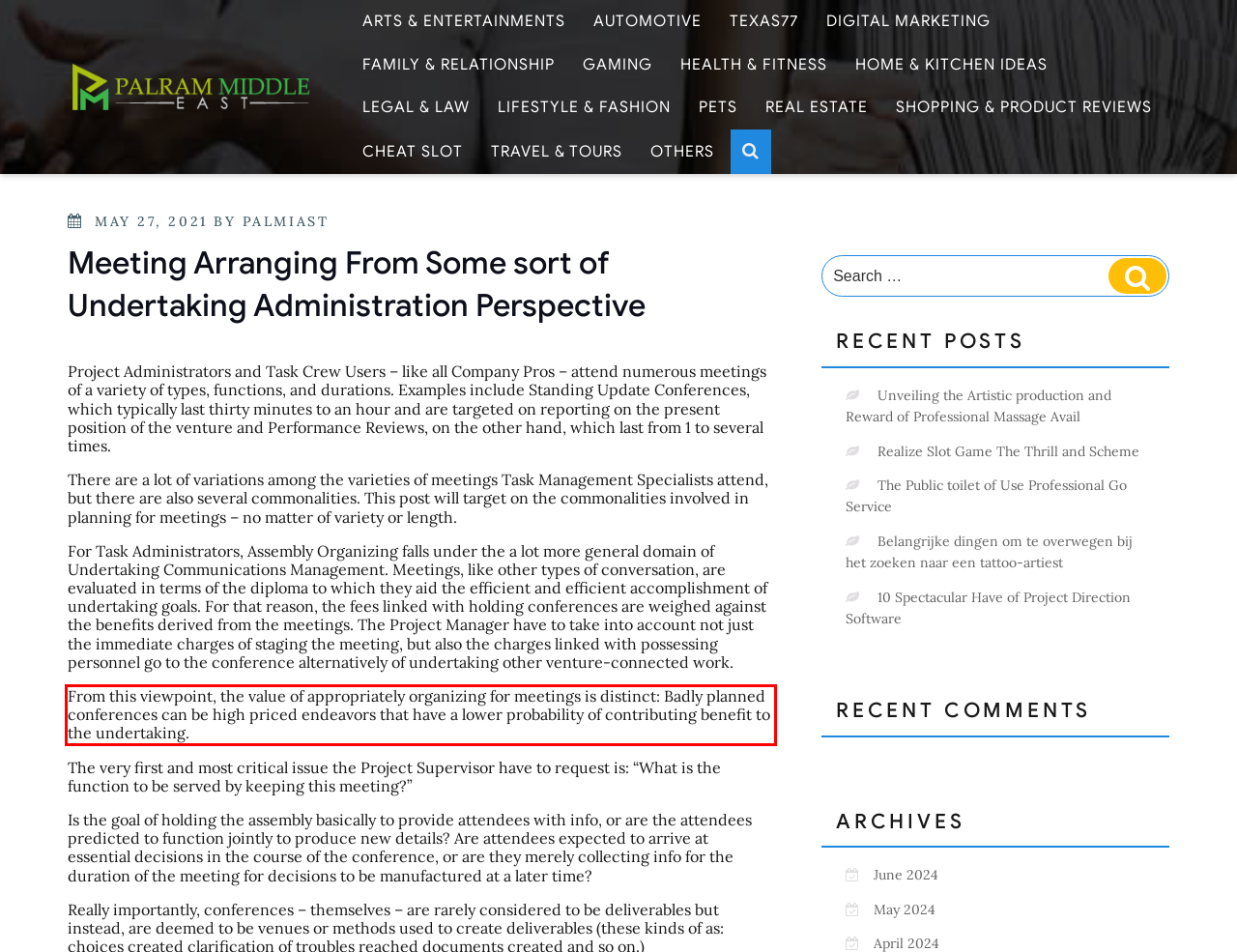Using the provided screenshot of a webpage, recognize and generate the text found within the red rectangle bounding box.

From this viewpoint, the value of appropriately organizing for meetings is distinct: Badly planned conferences can be high priced endeavors that have a lower probability of contributing benefit to the undertaking.